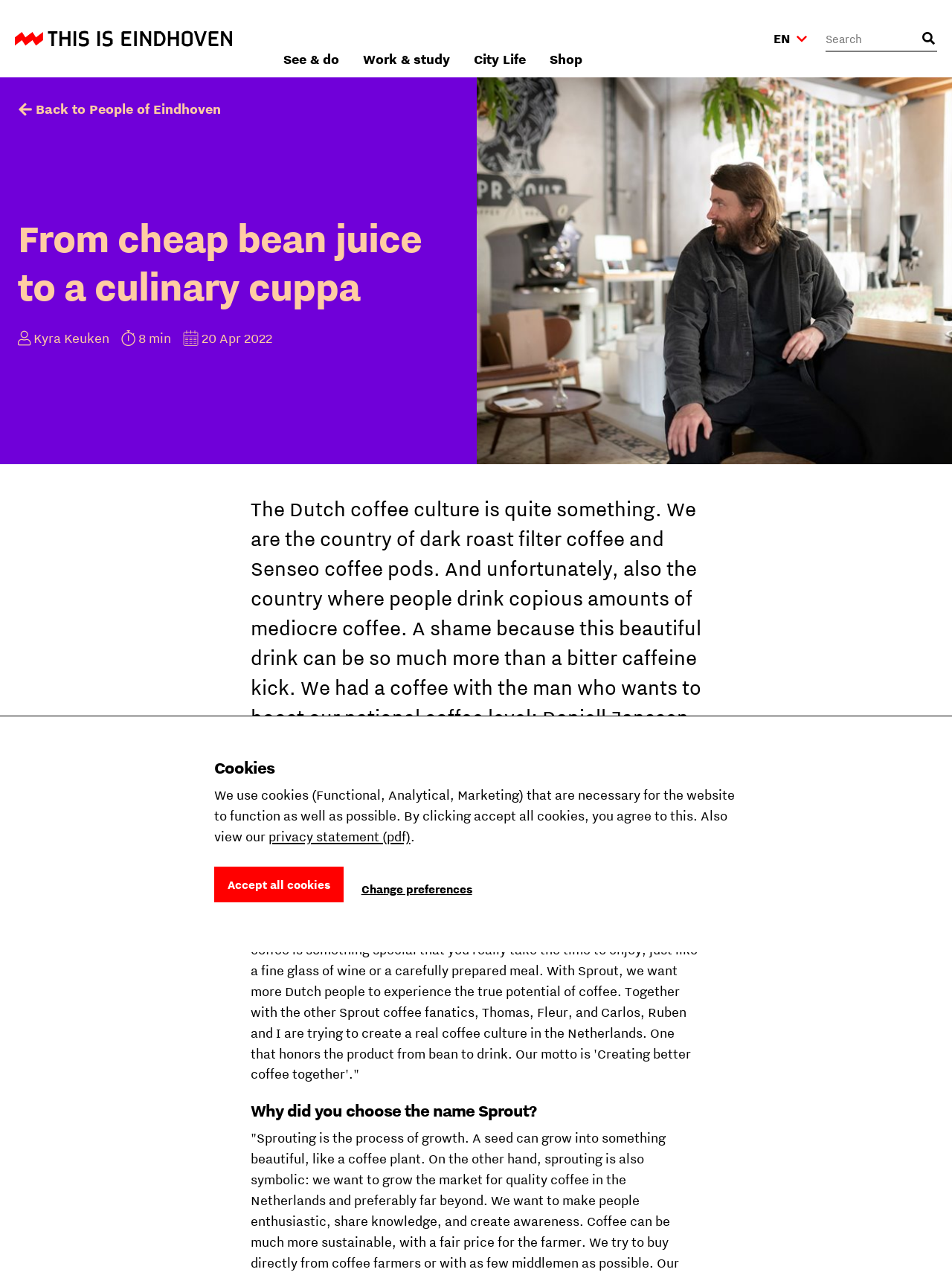Select the bounding box coordinates of the element I need to click to carry out the following instruction: "Click the logo of This Is Eindhoven".

[0.016, 0.023, 0.244, 0.038]